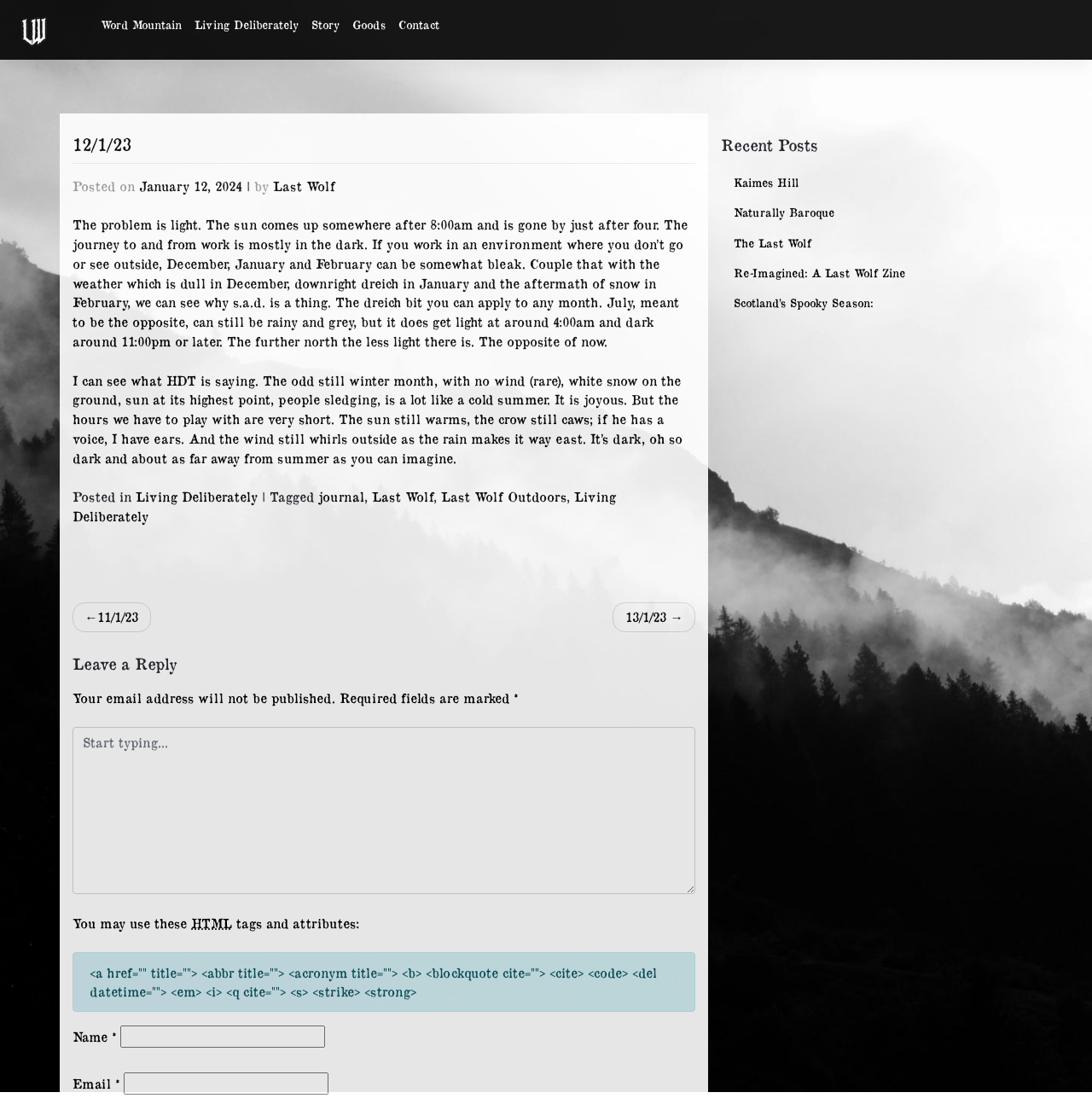Please provide a detailed answer to the question below based on the screenshot: 
What is the date of the post?

I found the date of the post by looking at the heading '12/1/23' which is located at the top of the article section.